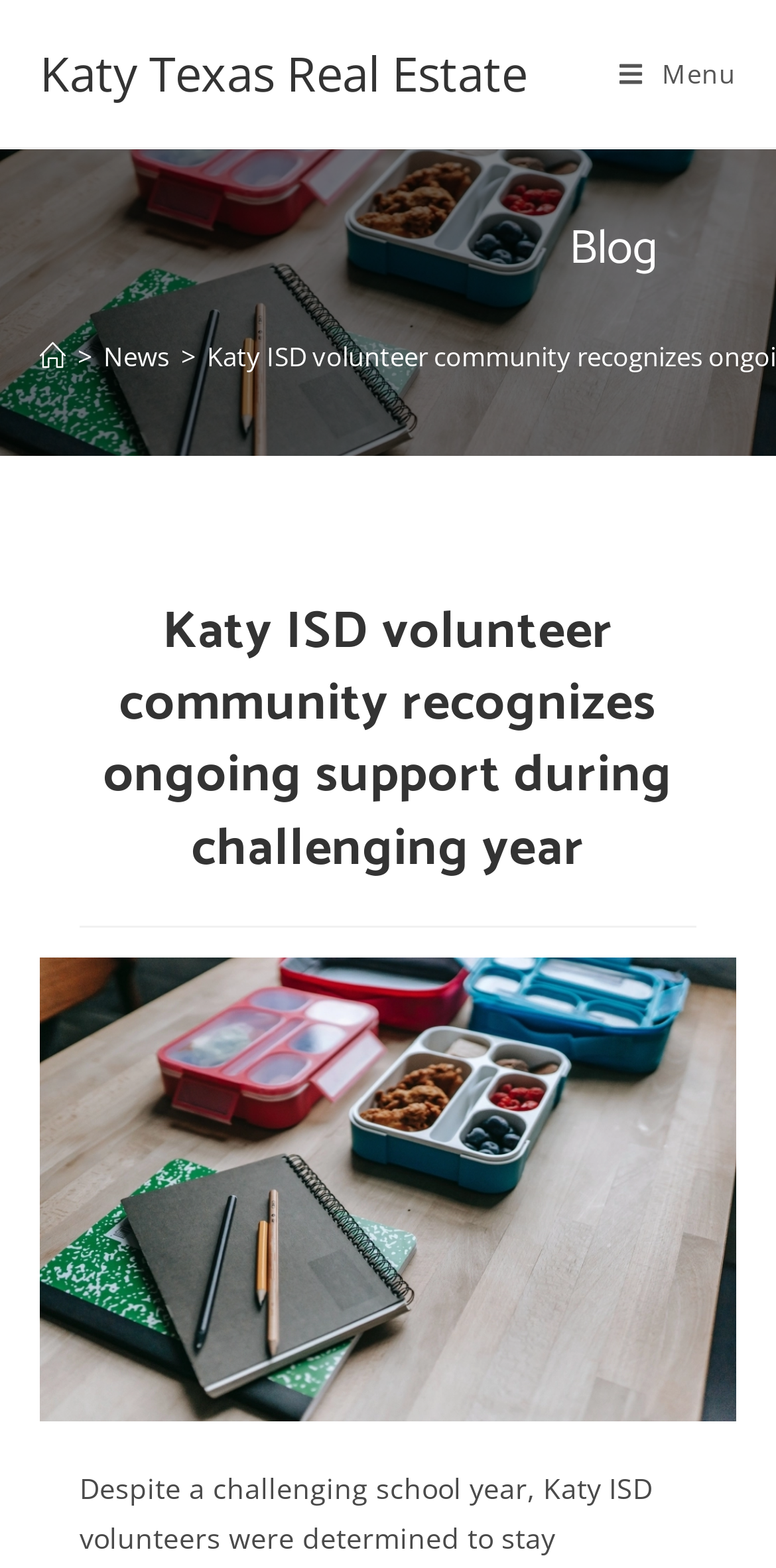Respond with a single word or phrase:
What is the name of the real estate website?

Katy Texas Real Estate